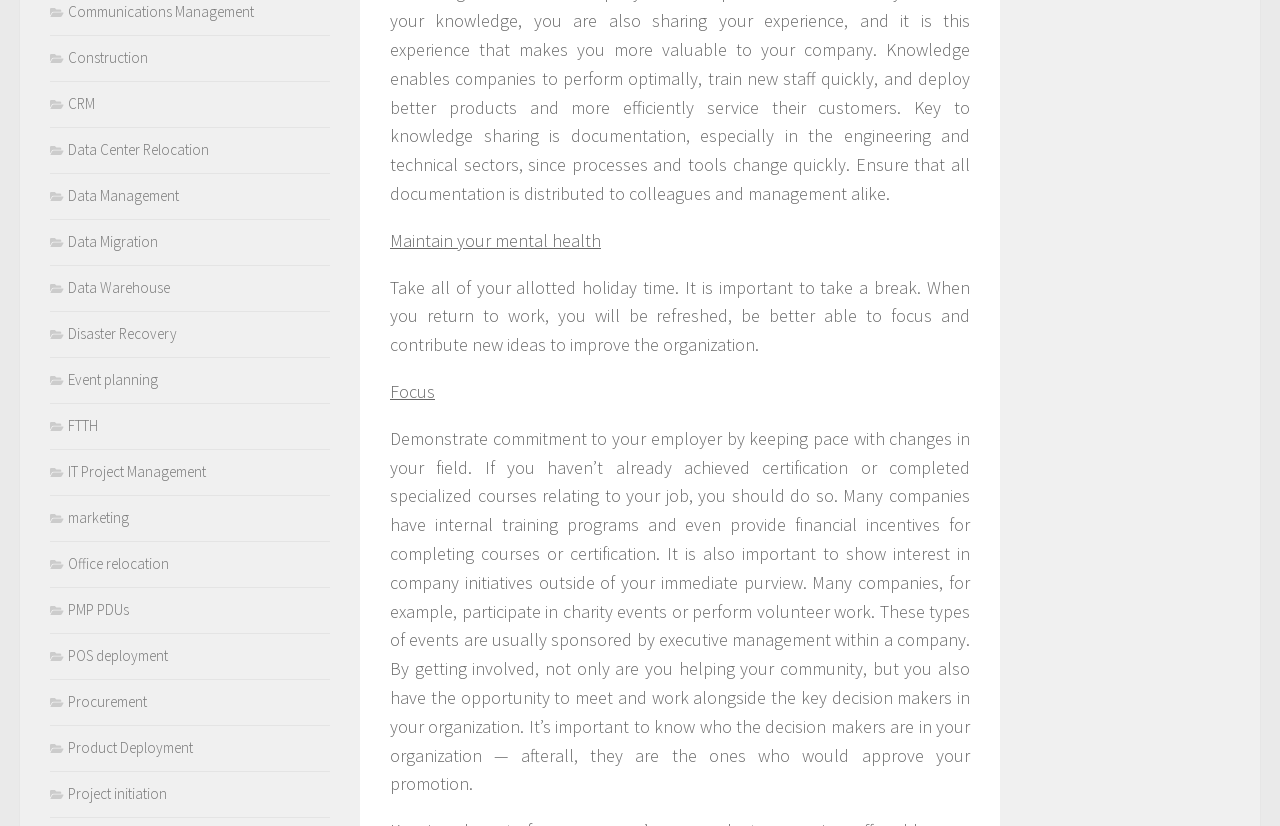What is the main topic of the webpage?
Based on the image, answer the question with a single word or brief phrase.

Mental health